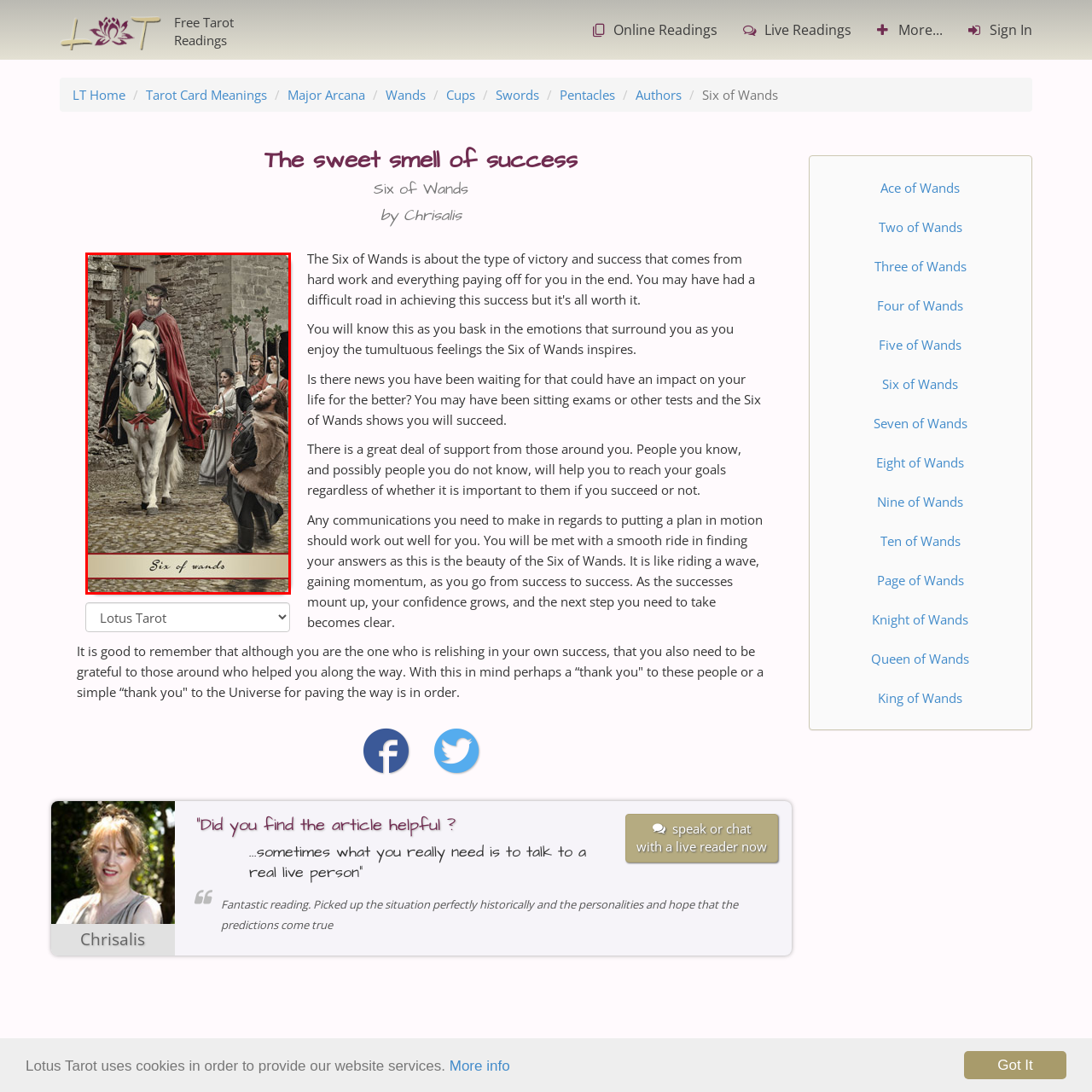Direct your attention to the section outlined in red and answer the following question with a single word or brief phrase: 
What is the backdrop of the scene?

Aged stone walls